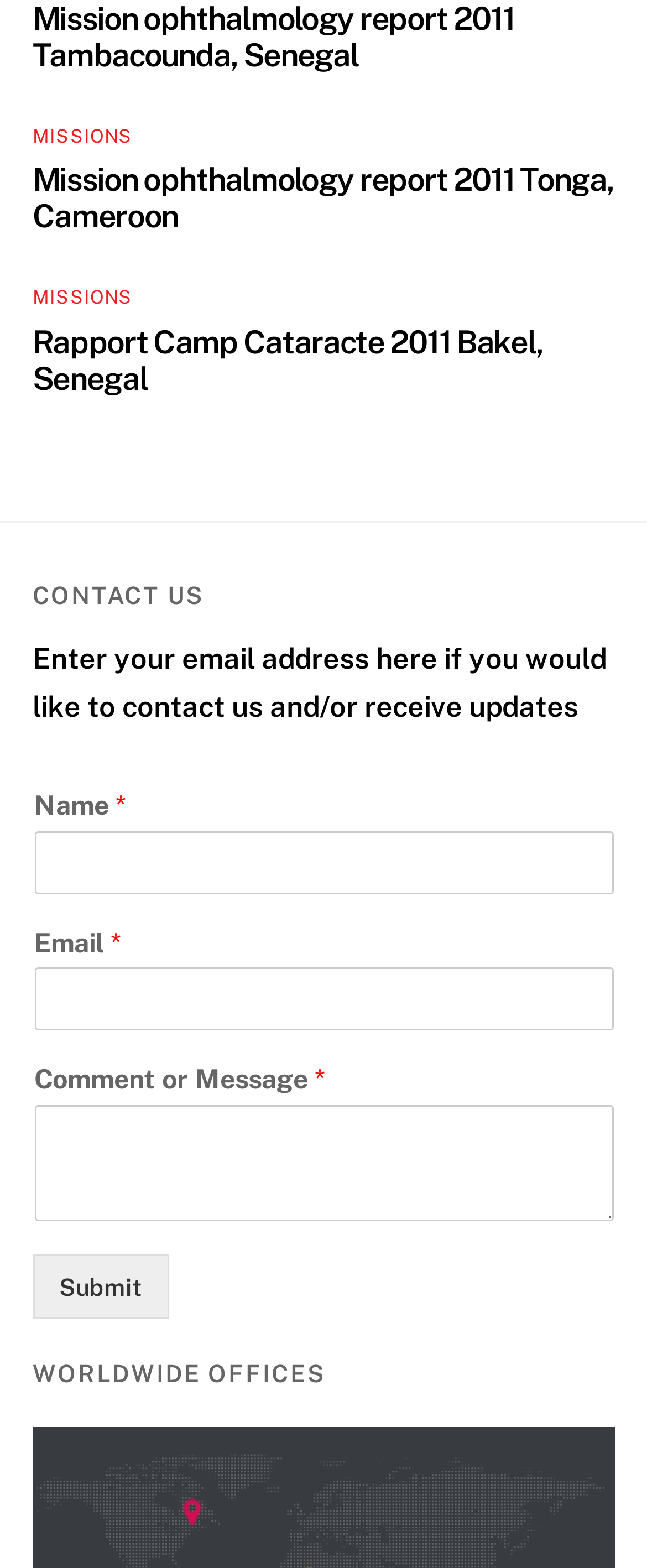What is the title of the last section on the webpage?
Answer the question with a single word or phrase derived from the image.

WORLDWIDE OFFICES